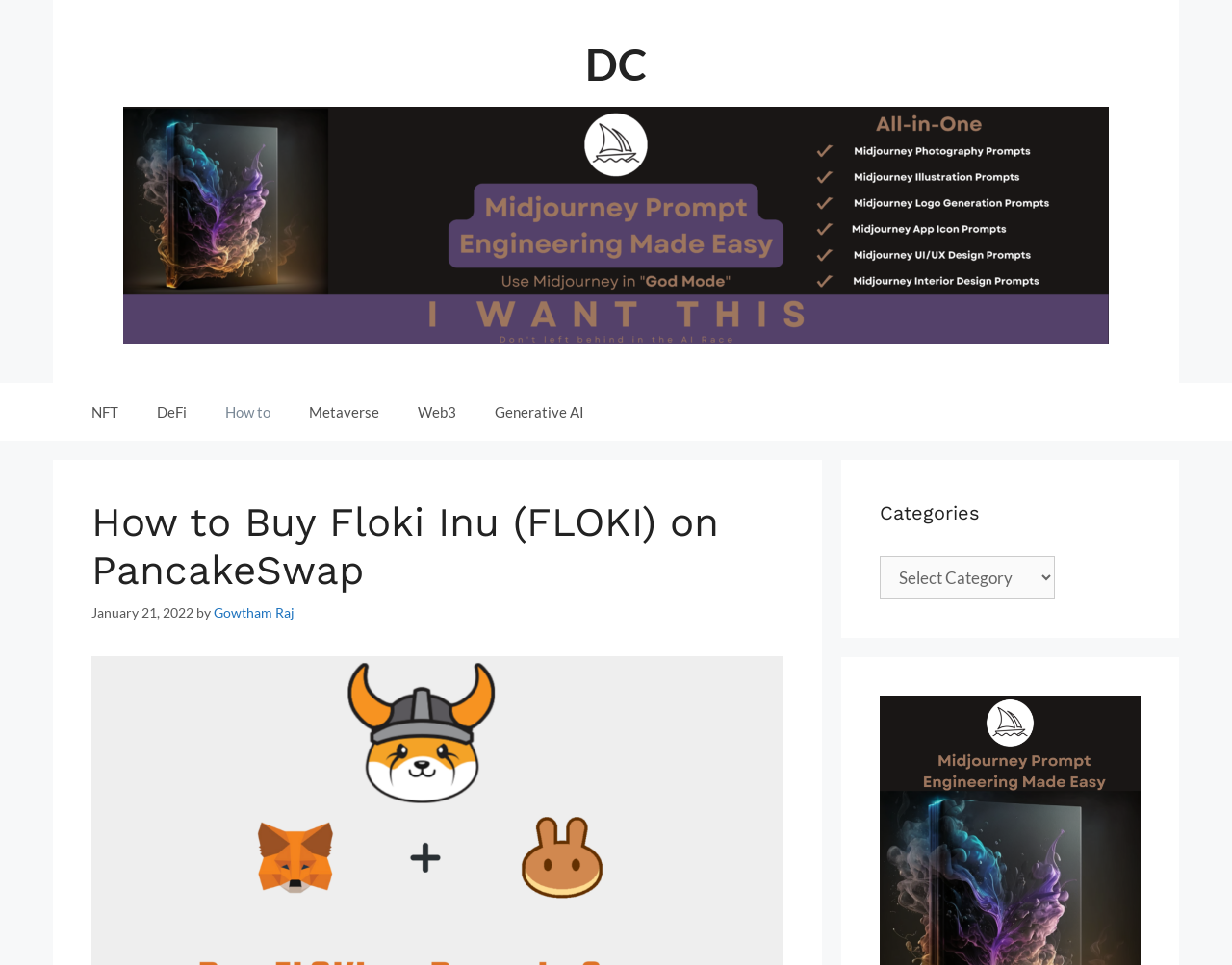Pinpoint the bounding box coordinates of the clickable element to carry out the following instruction: "read the article by Gowtham Raj."

[0.173, 0.626, 0.239, 0.643]